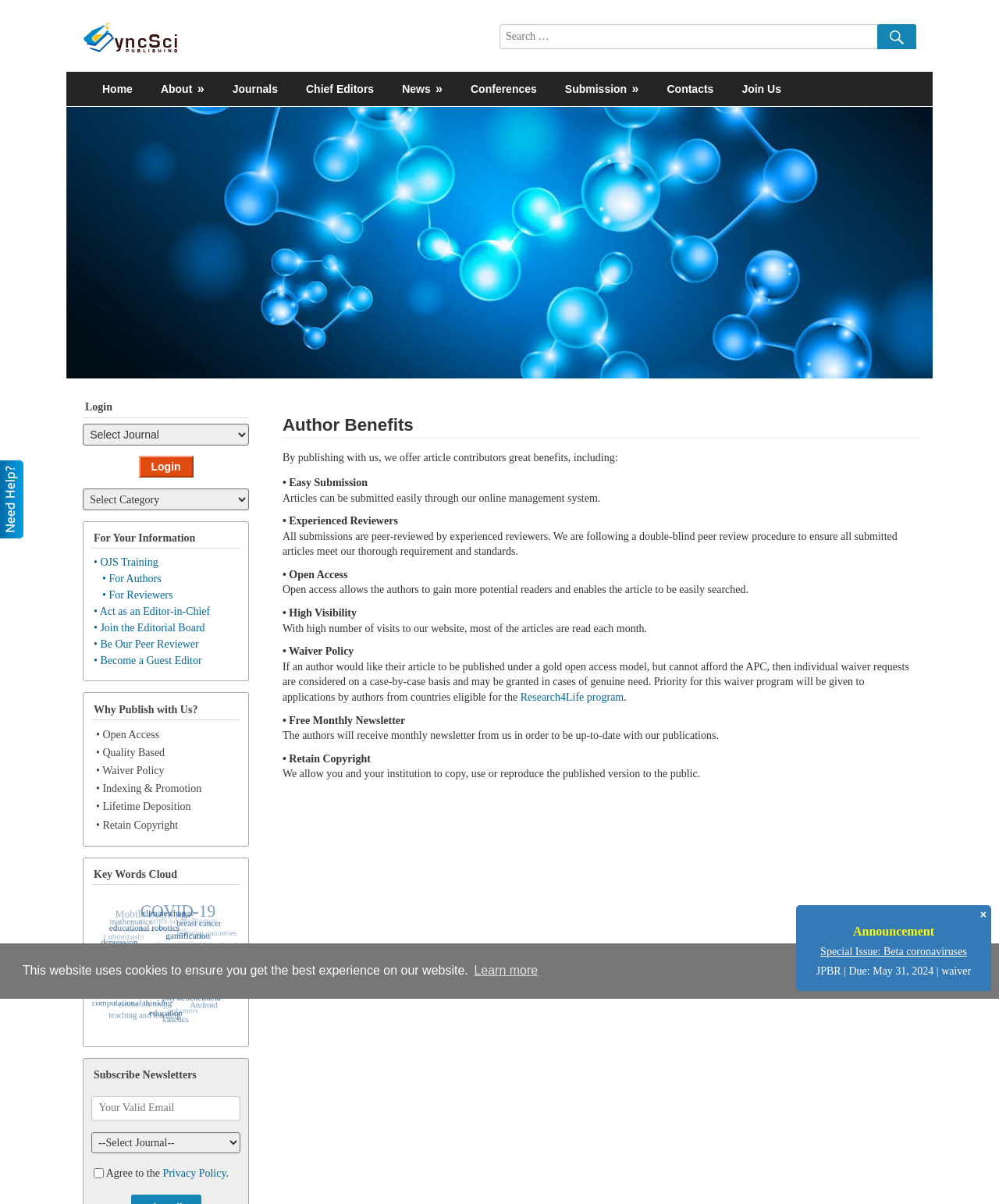Determine the bounding box coordinates of the region that needs to be clicked to achieve the task: "Subscribe to newsletters".

[0.091, 0.91, 0.241, 0.931]